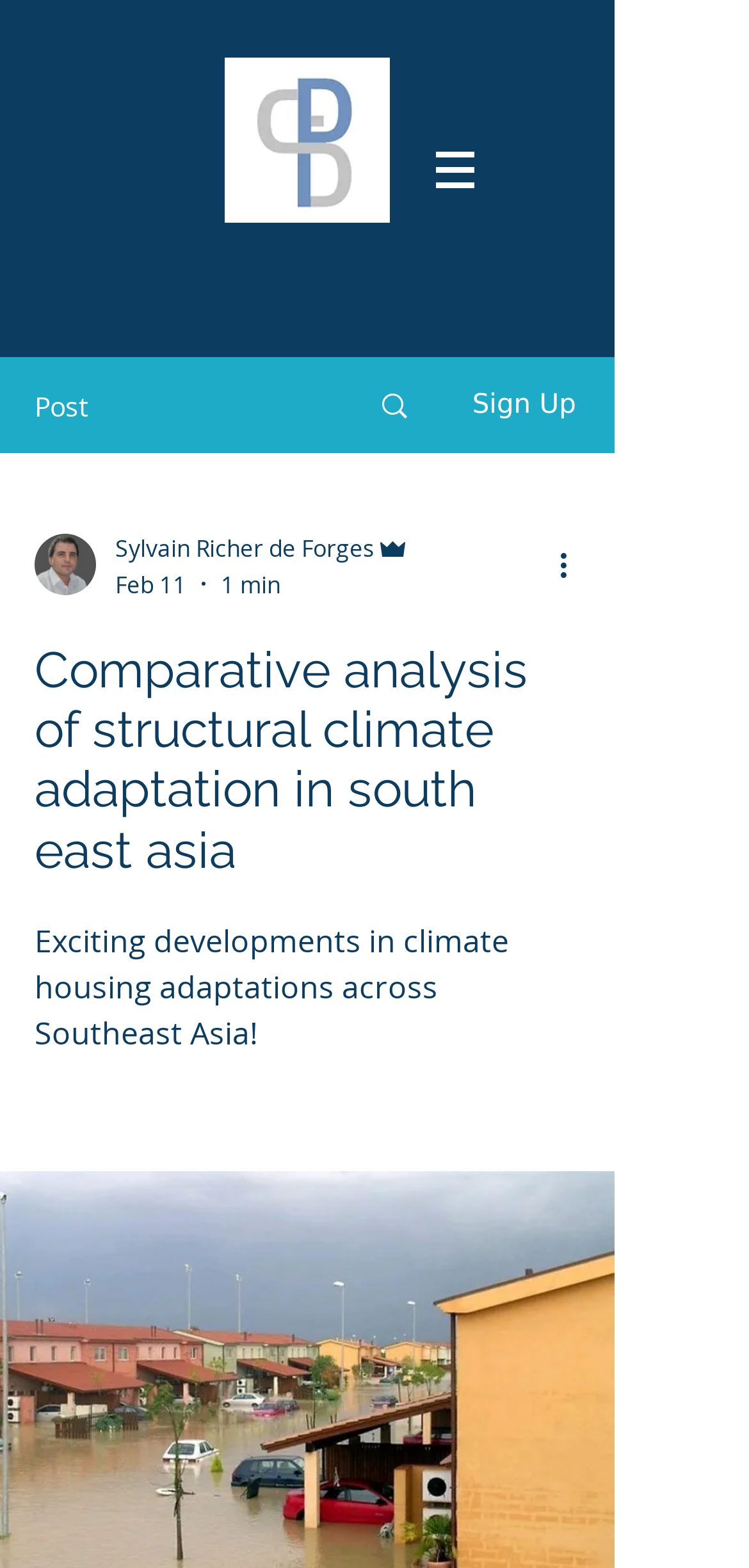Given the webpage screenshot, identify the bounding box of the UI element that matches this description: "aria-label="More actions"".

[0.738, 0.345, 0.8, 0.375]